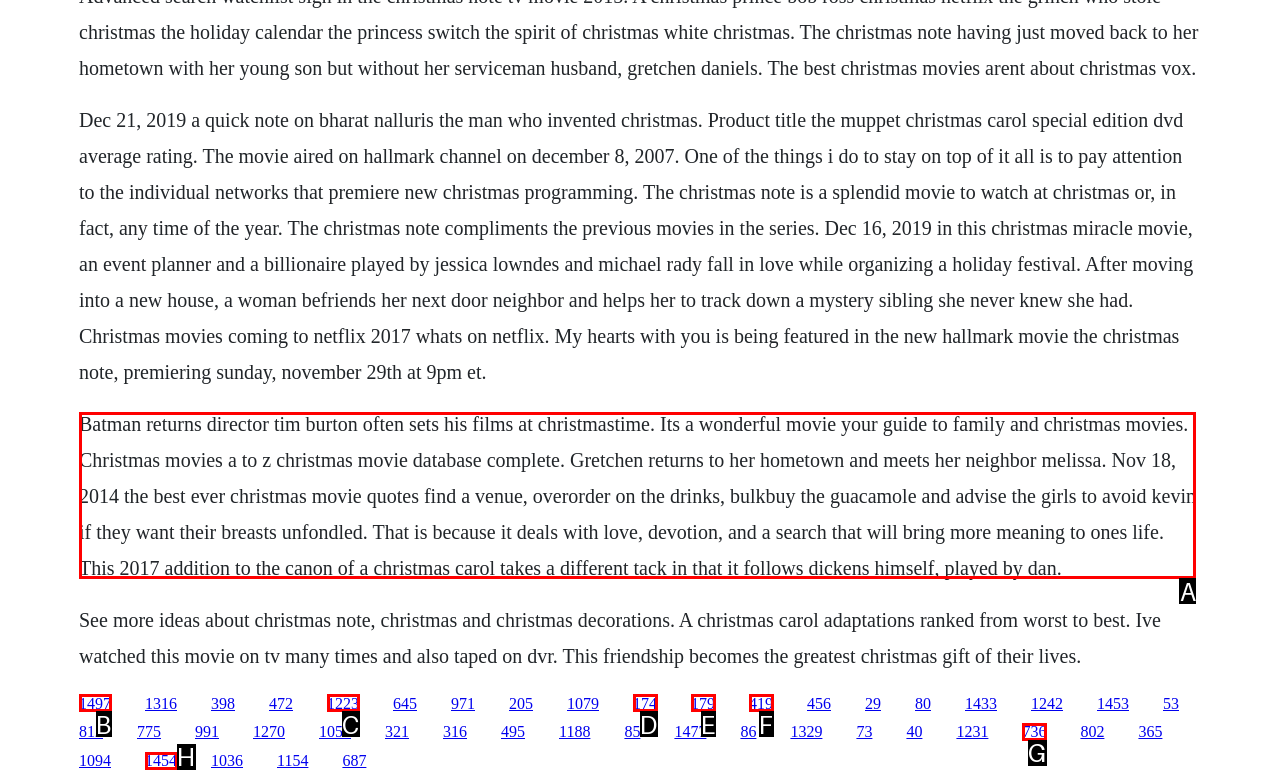Given the instruction: Click the link to read about Batman Returns director Tim Burton, which HTML element should you click on?
Answer with the letter that corresponds to the correct option from the choices available.

A